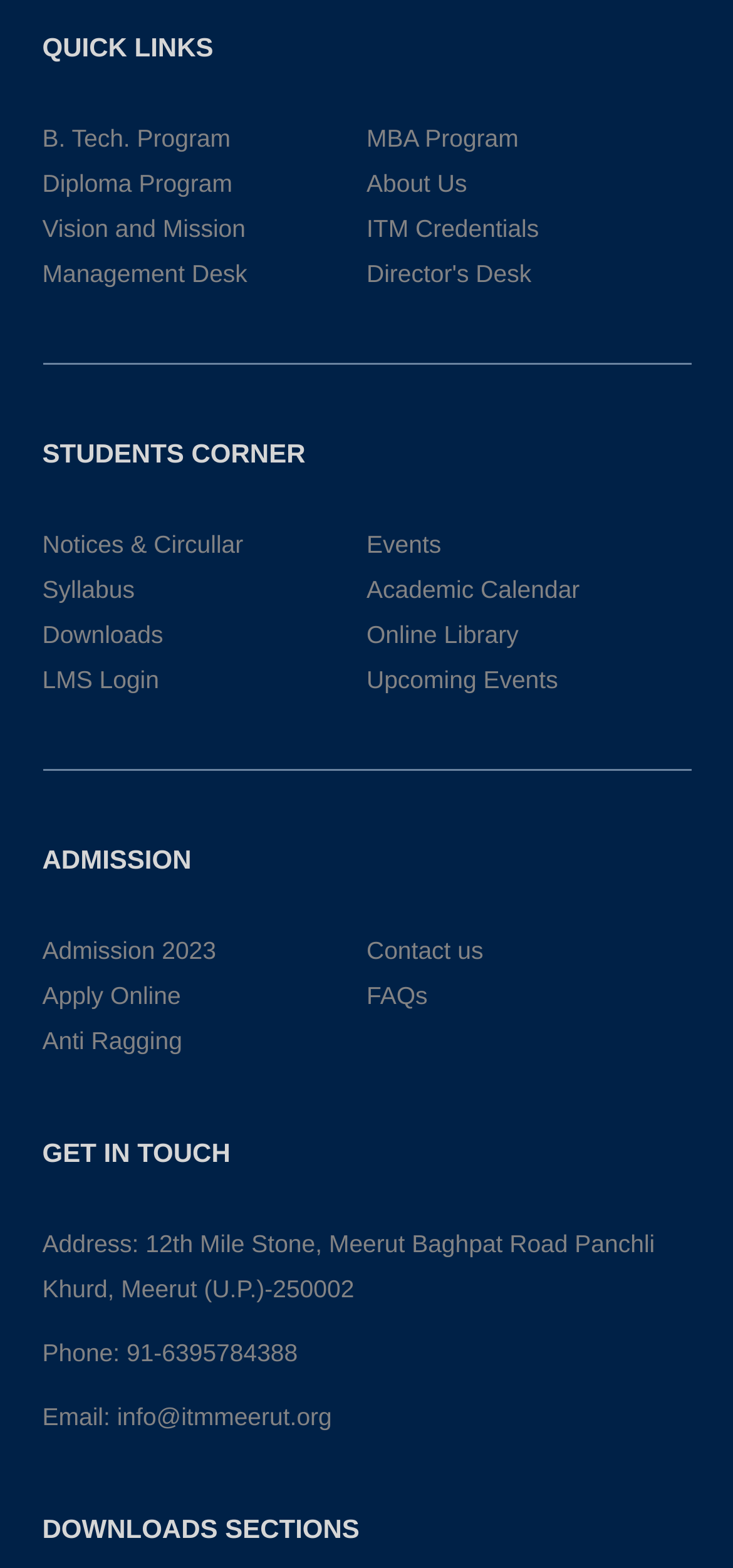Determine the bounding box coordinates for the clickable element to execute this instruction: "Search for keywords". Provide the coordinates as four float numbers between 0 and 1, i.e., [left, top, right, bottom].

None